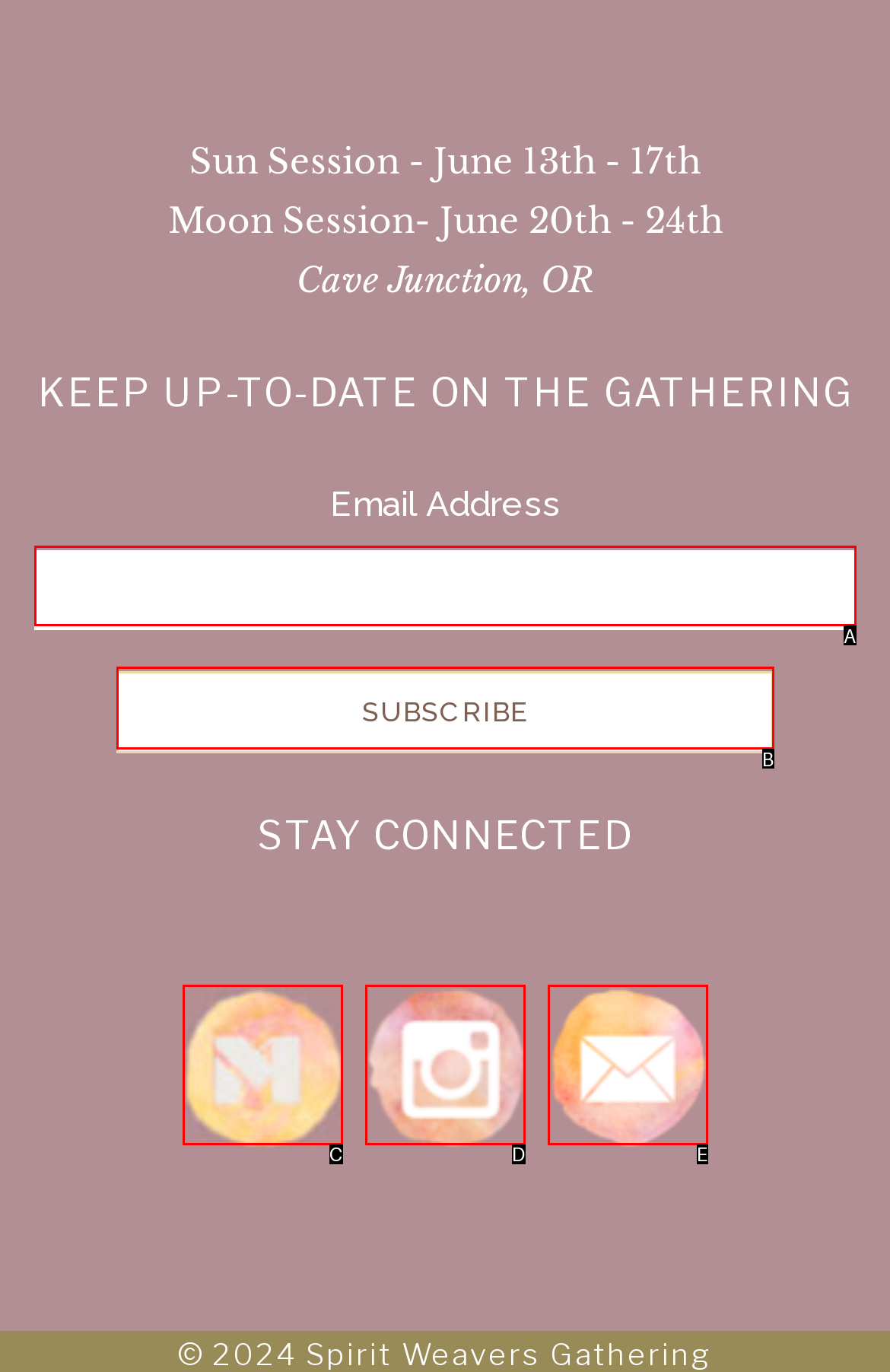Choose the letter that best represents the description: Spiritweavers Email. Provide the letter as your response.

E